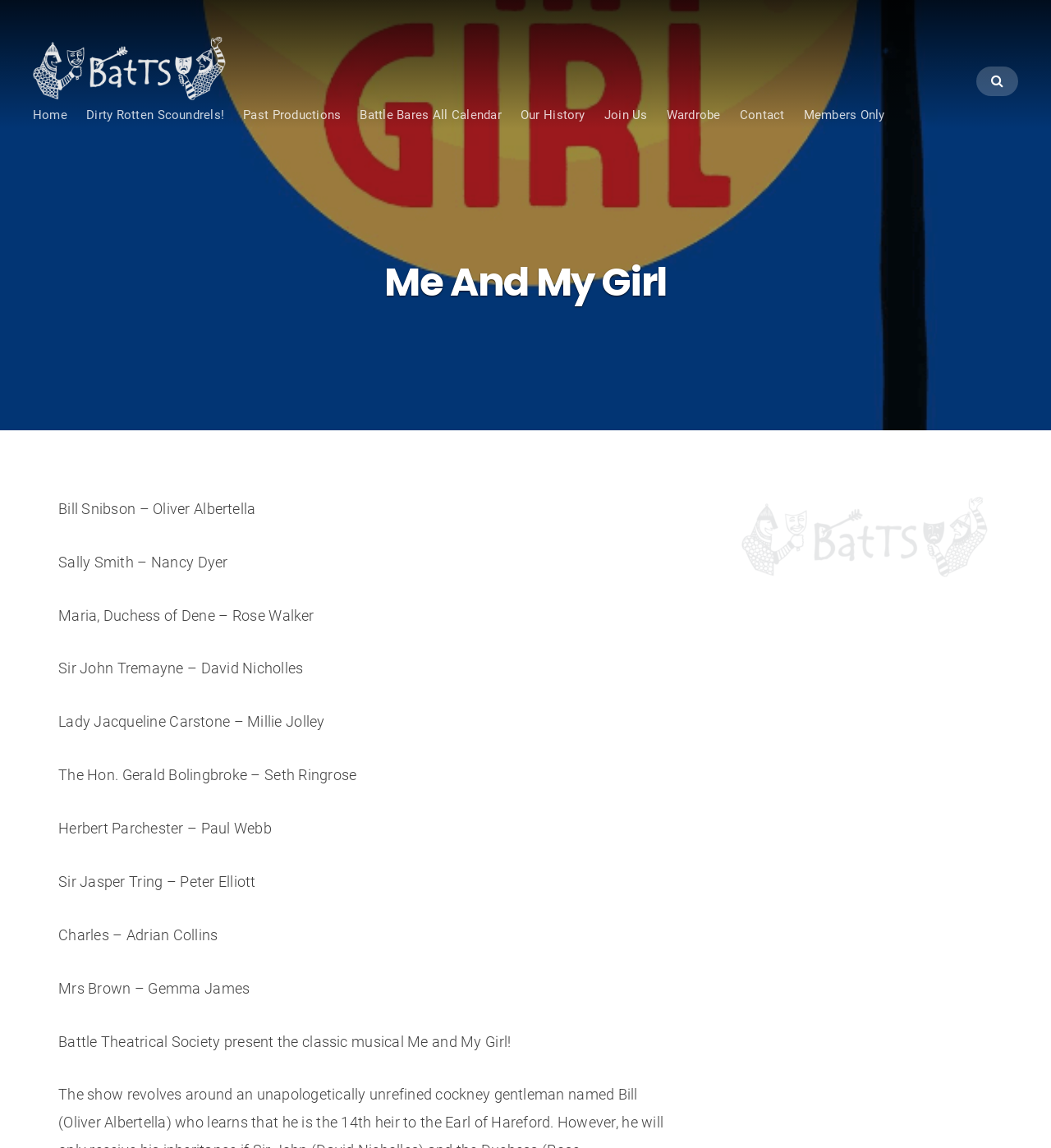Using the webpage screenshot, find the UI element described by Dirty Rotten Scoundrels!. Provide the bounding box coordinates in the format (top-left x, top-left y, bottom-right x, bottom-right y), ensuring all values are floating point numbers between 0 and 1.

[0.082, 0.124, 0.213, 0.136]